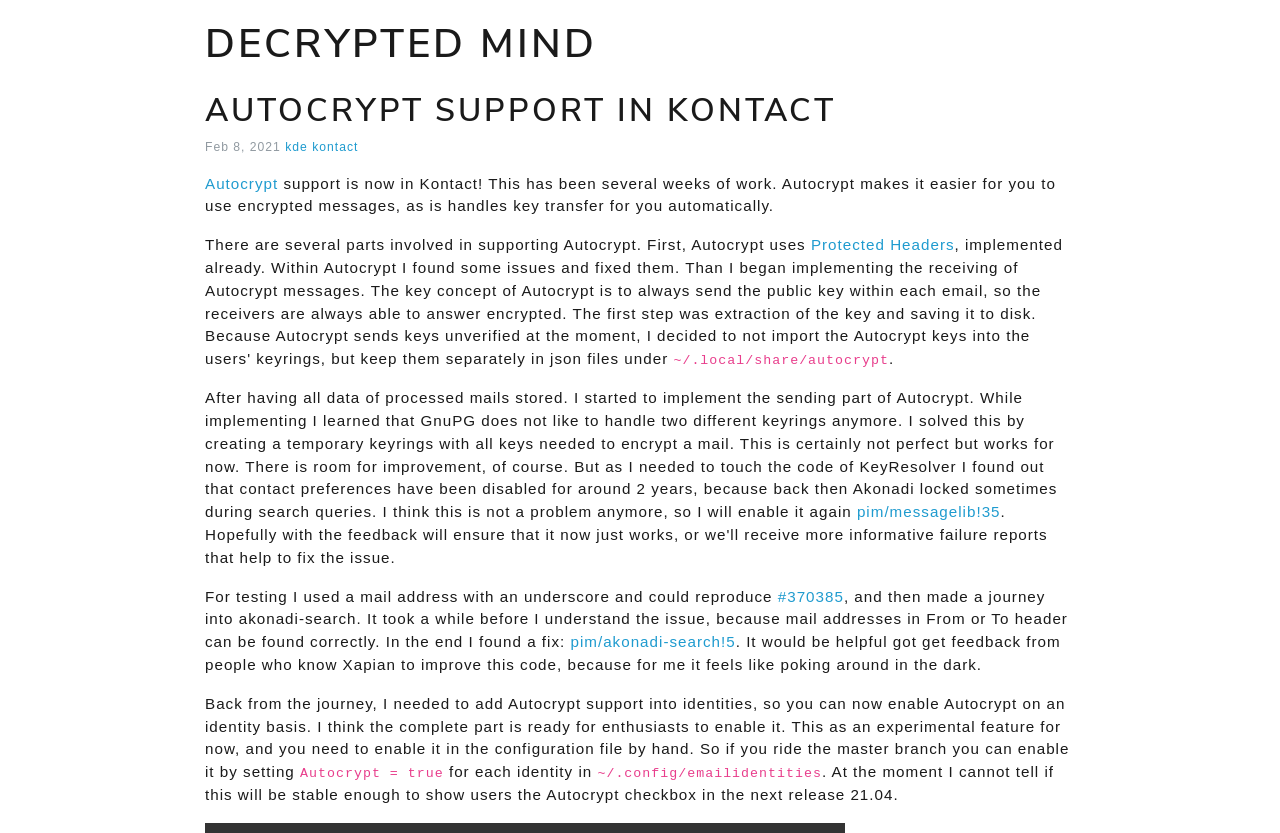Using details from the image, please answer the following question comprehensively:
What issue did the author encounter with GnuPG?

The author mentions that while implementing the sending part of Autocrypt, they learned that GnuPG does not like to handle two different keyrings anymore. This issue was solved by creating a temporary keyring with all keys needed to encrypt a mail.